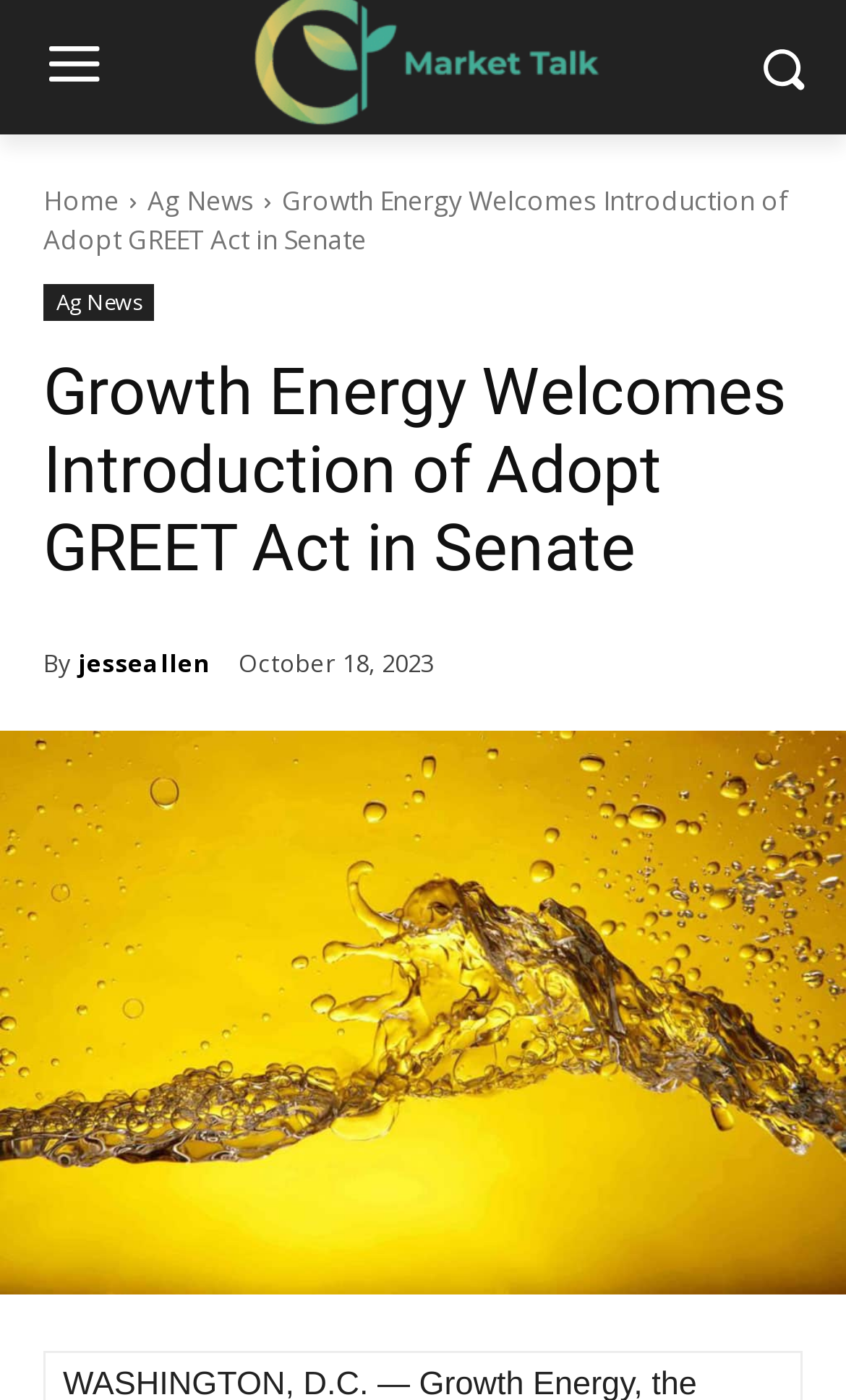Using the information in the image, give a detailed answer to the following question: When was the article published?

I found the publication date by looking at the time element which contains the static text 'October 18, 2023'. This element is located below the author's name.